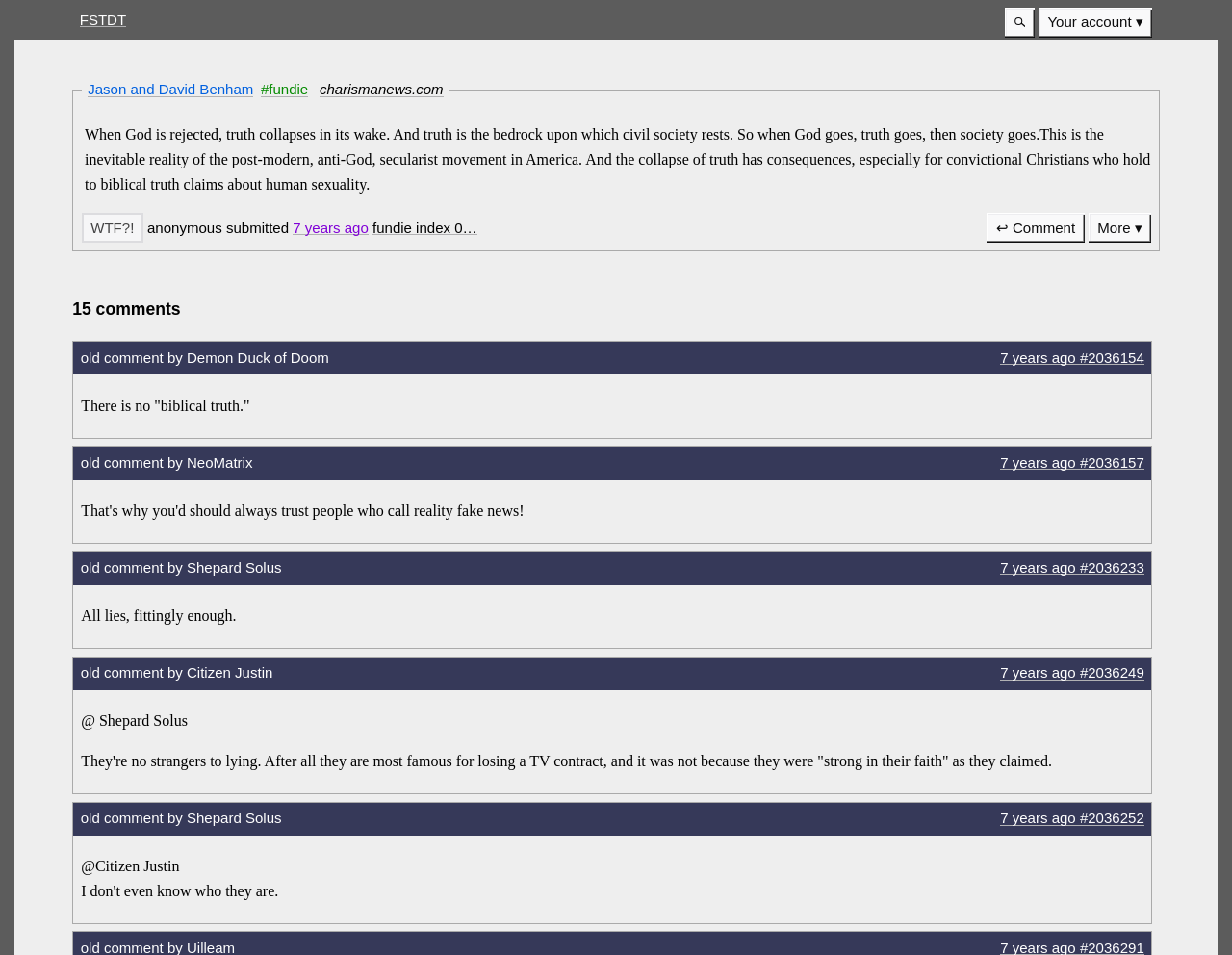Create a detailed summary of all the visual and textual information on the webpage.

This webpage appears to be a blog post or article about Jason and David Benham, with a focus on their religious beliefs and actions. At the top of the page, there is a link to "FSTDT" and a horizontal menubar with a search button and a dropdown menu for "Your account". 

Below the menubar, the main content of the page is divided into sections. The first section has a heading that reads "Jason and David Benham #fundie charismanews.com" and contains links to the names and the website. 

The main article text is a quote that discusses the consequences of rejecting God and the collapse of truth in society. This text is followed by a footer section with a disabled button labeled "WTF?!", a submission credit, and a link to a comment from 7 years ago.

Below the footer, there is a heading that reads "15 comments". The comments section is divided into multiple sections, each with a header that indicates the commenter's name and the time of the comment. The comments themselves are short paragraphs of text, some of which respond to other comments. There are also links to reply to each comment.

Throughout the page, there are several buttons and links, including a "More" dropdown menu and a "fundie index" button. There are no images on the page except for a small icon in the search button.